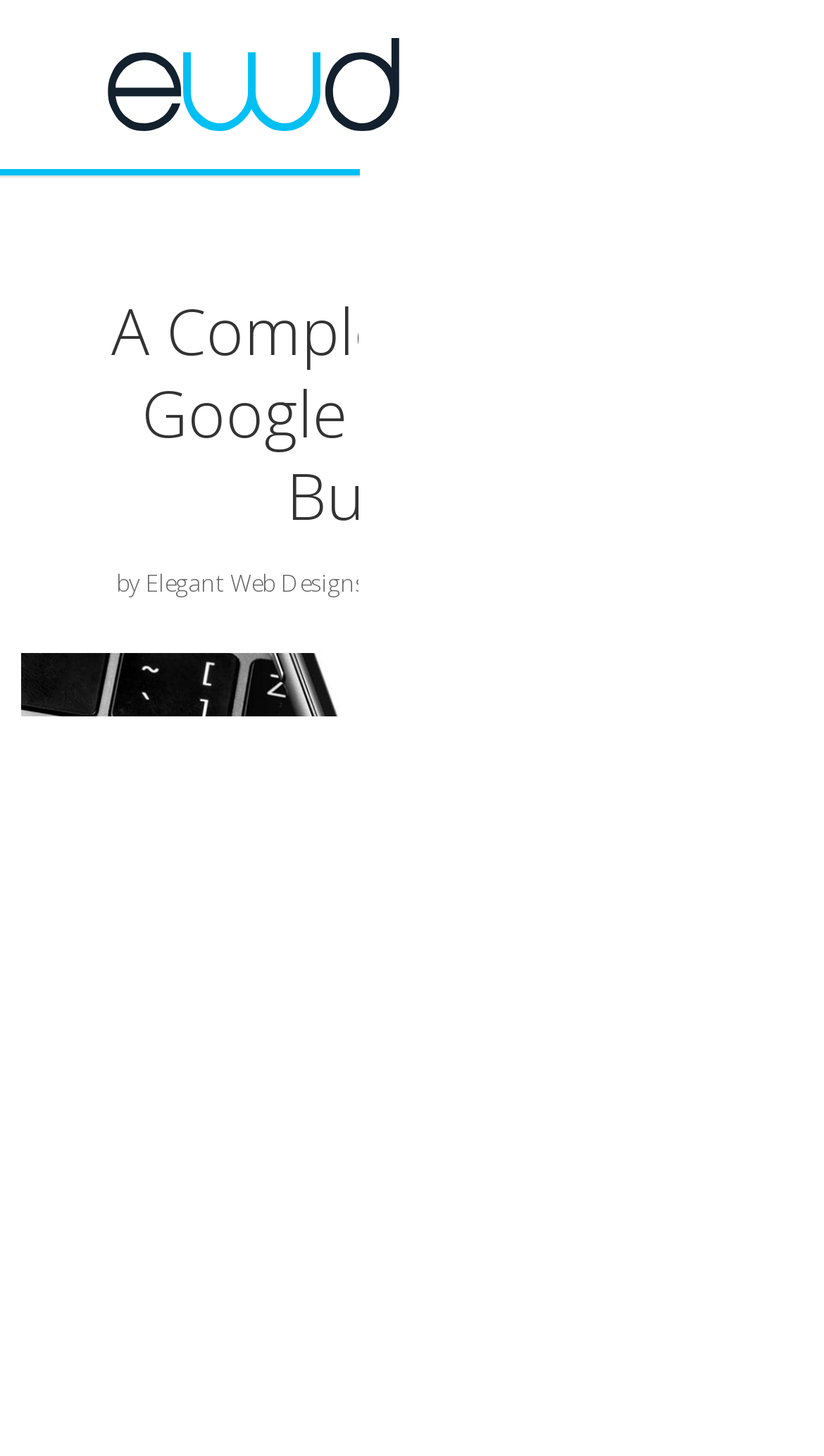When was the article published?
Look at the image and respond with a one-word or short-phrase answer.

13 Apr, 2022